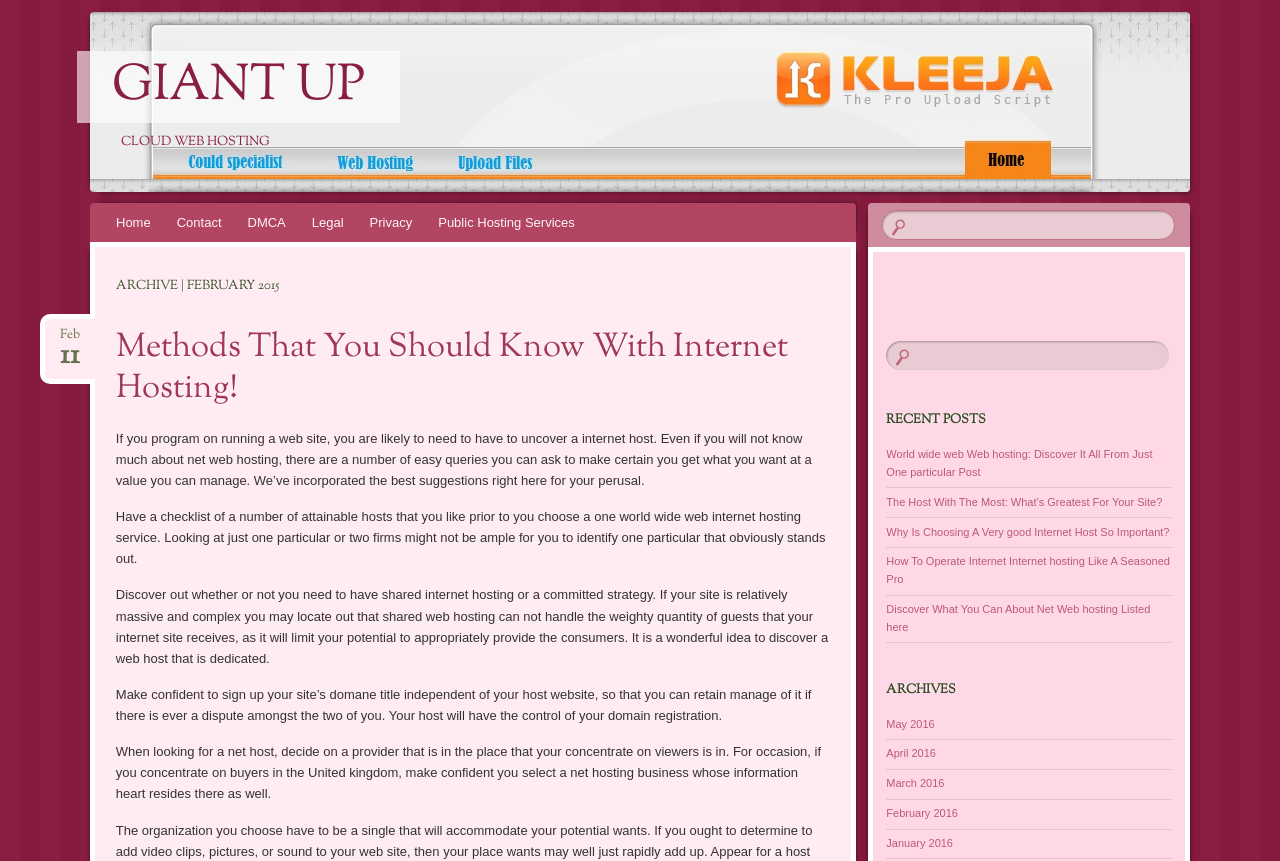Determine the bounding box coordinates of the target area to click to execute the following instruction: "View the 'RECENT POSTS'."

[0.692, 0.481, 0.916, 0.496]